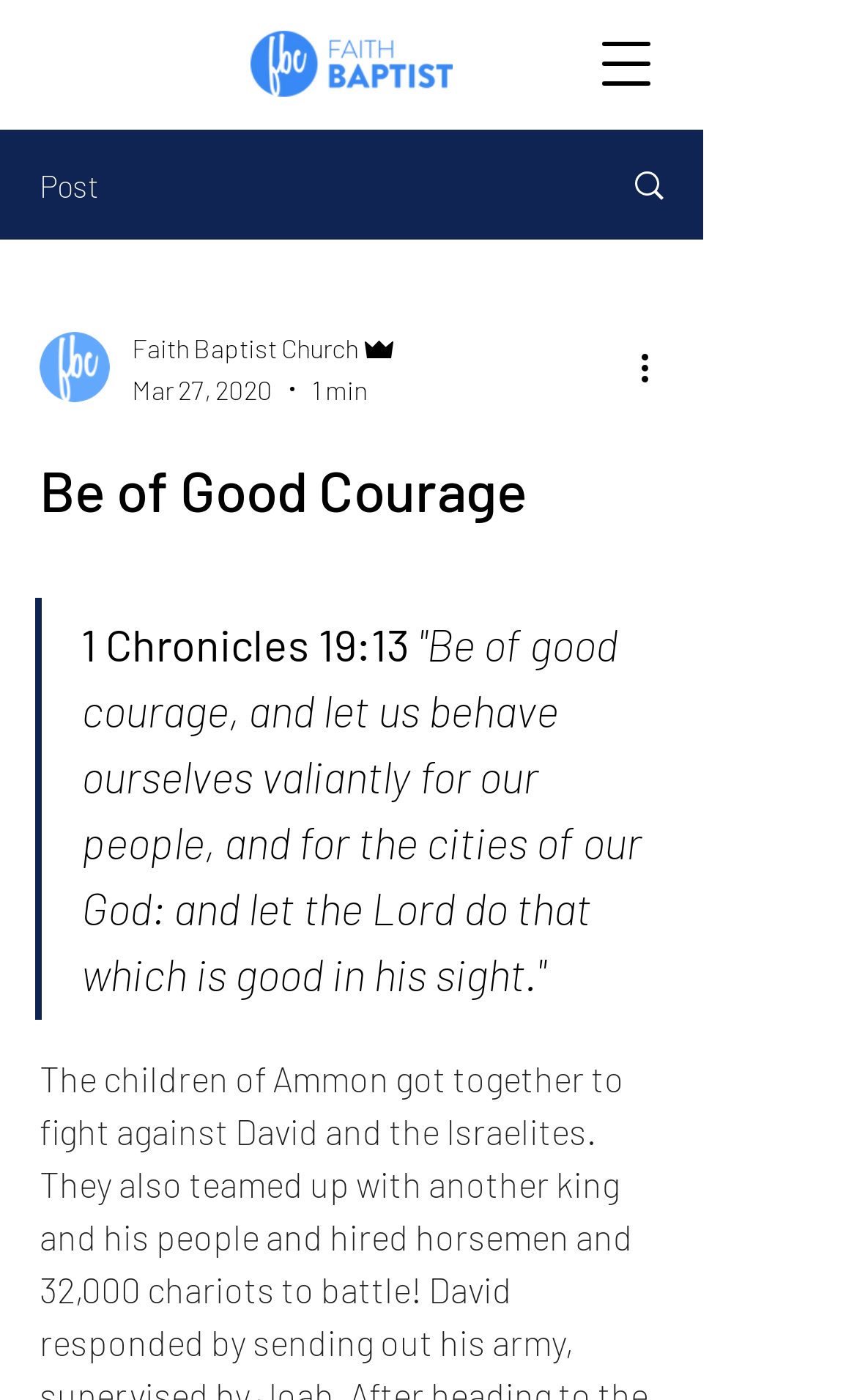How long does it take to read the post? Based on the screenshot, please respond with a single word or phrase.

1 min